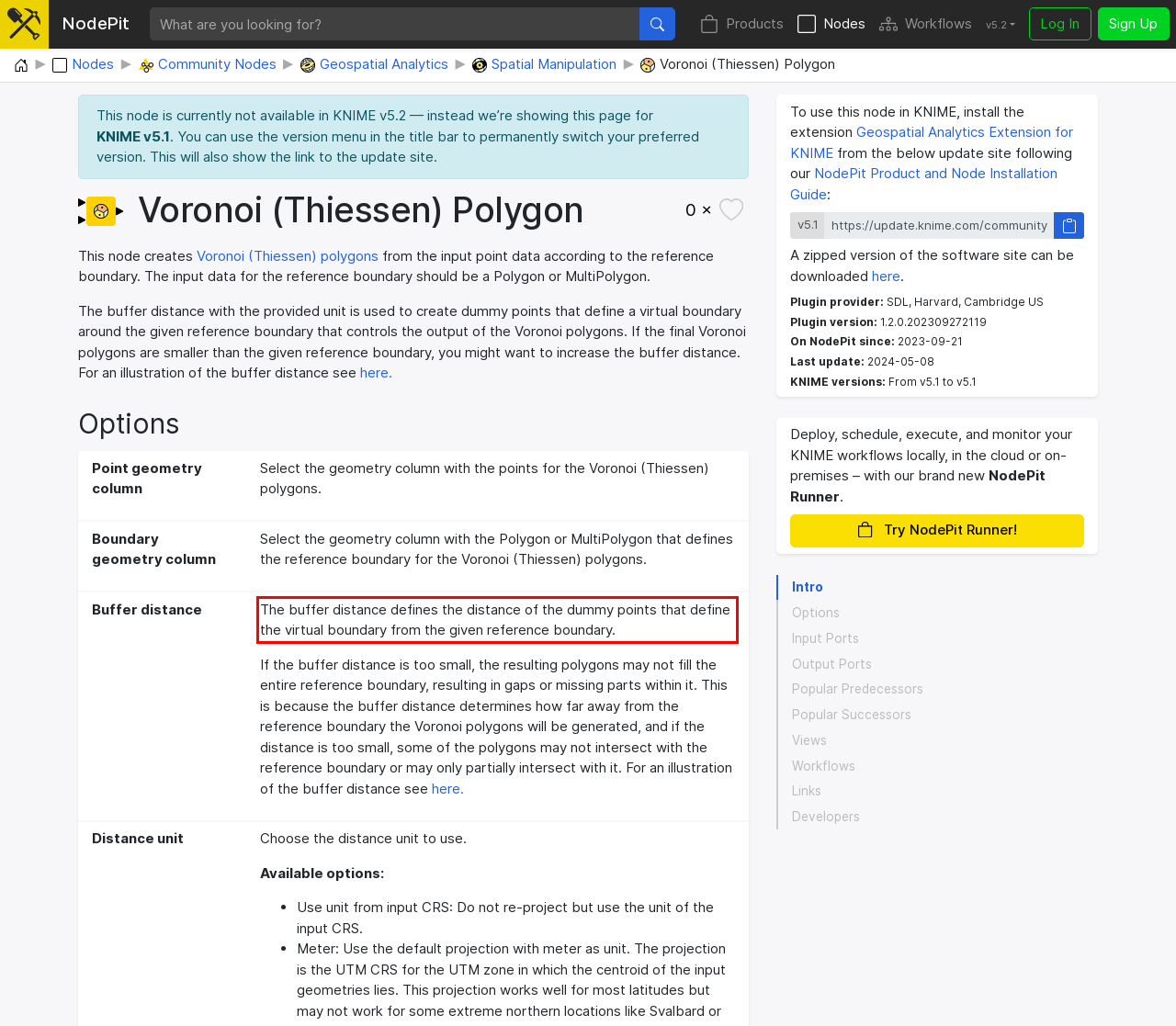Using the provided webpage screenshot, identify and read the text within the red rectangle bounding box.

The buffer distance defines the distance of the dummy points that define the virtual boundary from the given reference boundary.